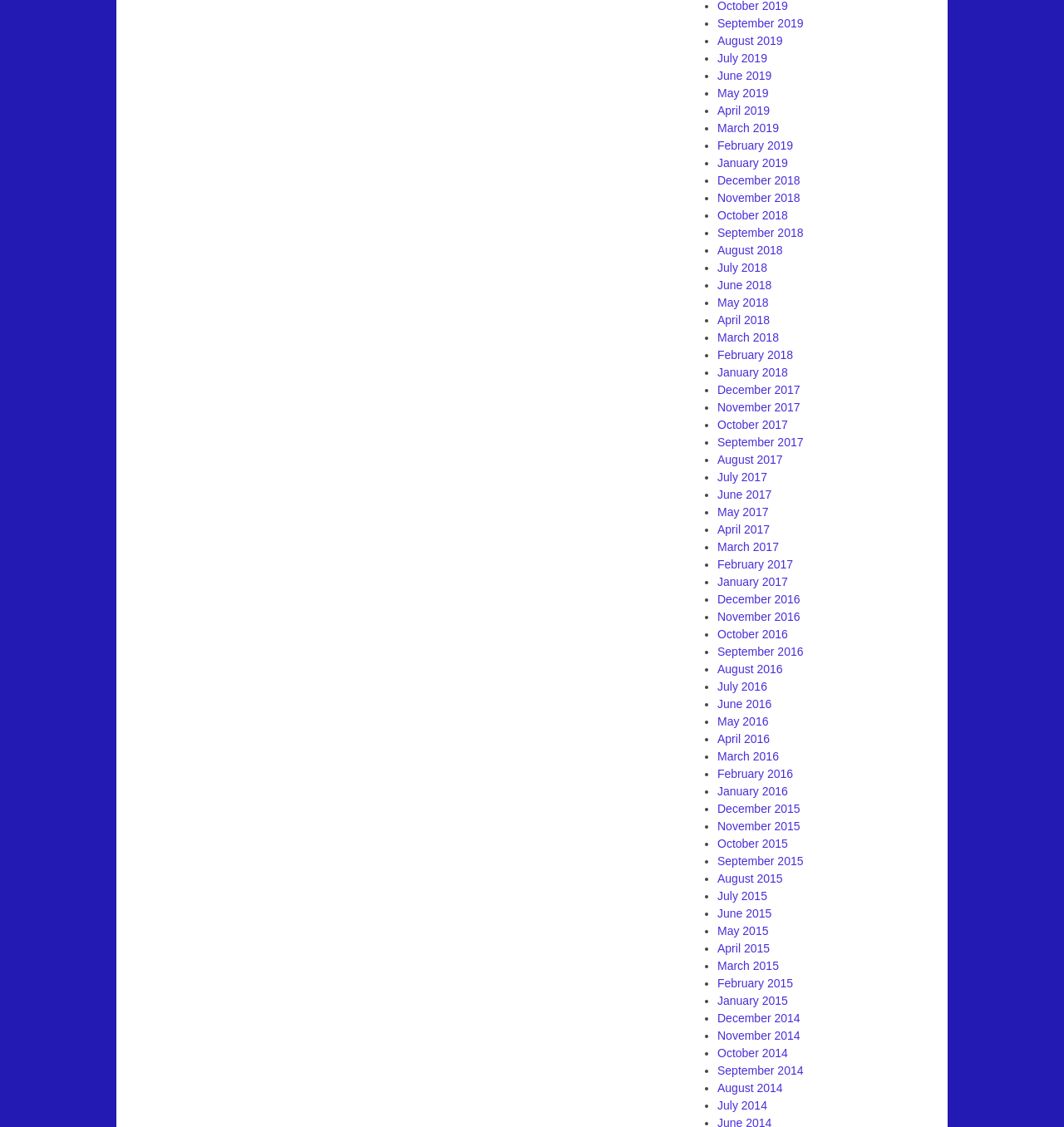Please find the bounding box coordinates of the element that needs to be clicked to perform the following instruction: "View August 2018". The bounding box coordinates should be four float numbers between 0 and 1, represented as [left, top, right, bottom].

[0.674, 0.216, 0.736, 0.228]